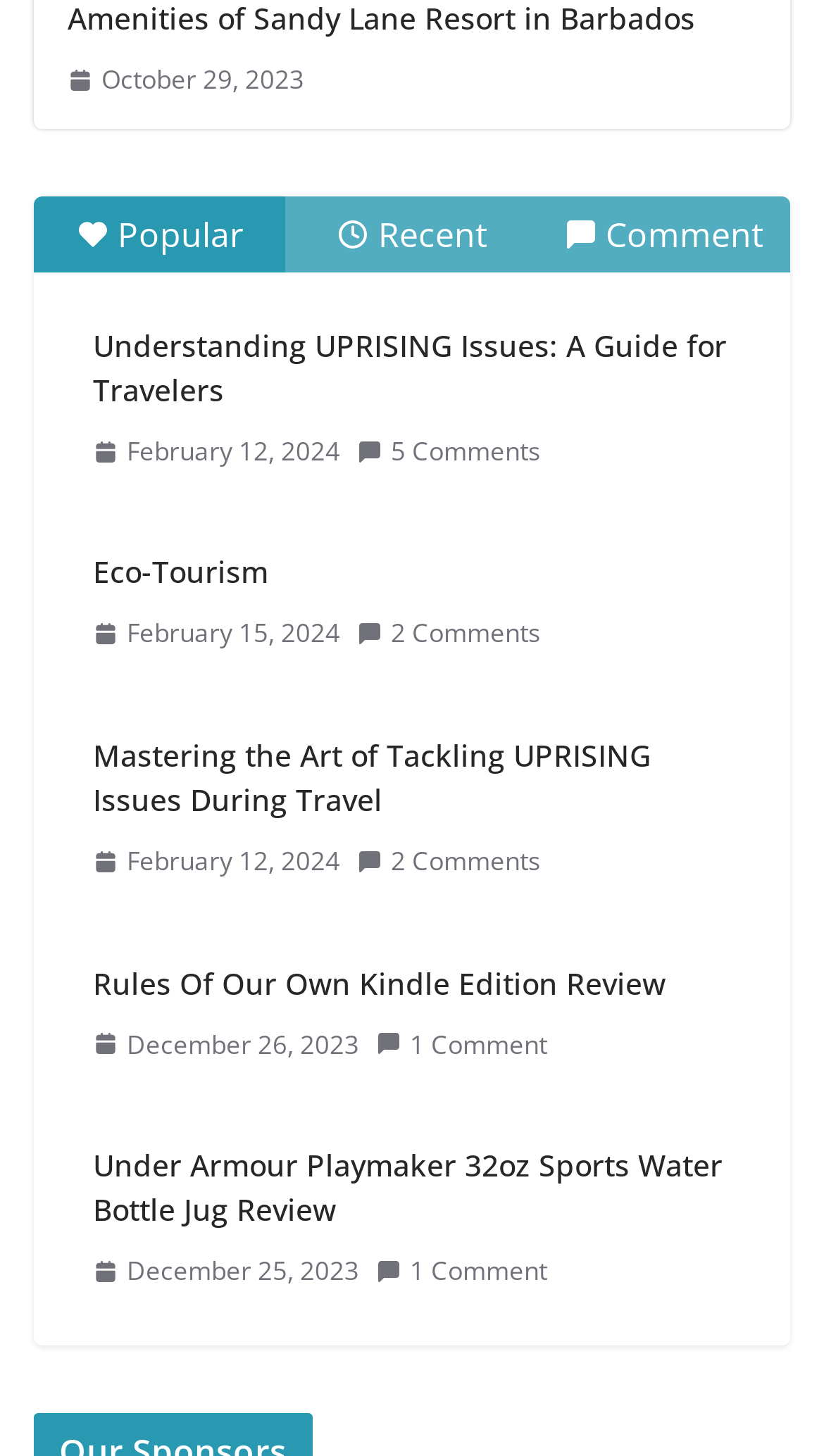Please mark the bounding box coordinates of the area that should be clicked to carry out the instruction: "View the article 'Understanding UPRISING Issues: A Guide for Travelers'".

[0.113, 0.222, 0.887, 0.283]